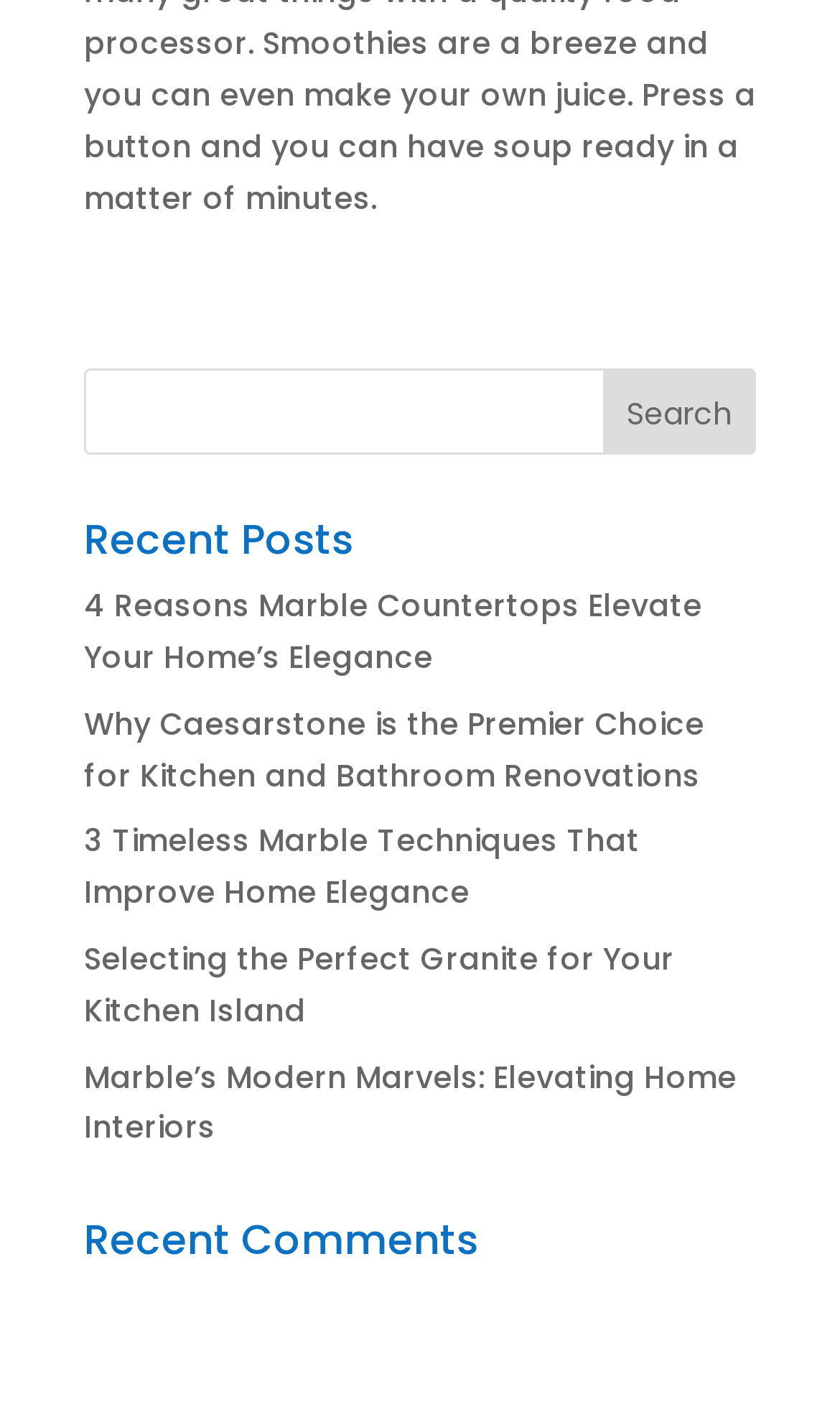Use a single word or phrase to answer this question: 
What is the title of the second section?

Recent Comments